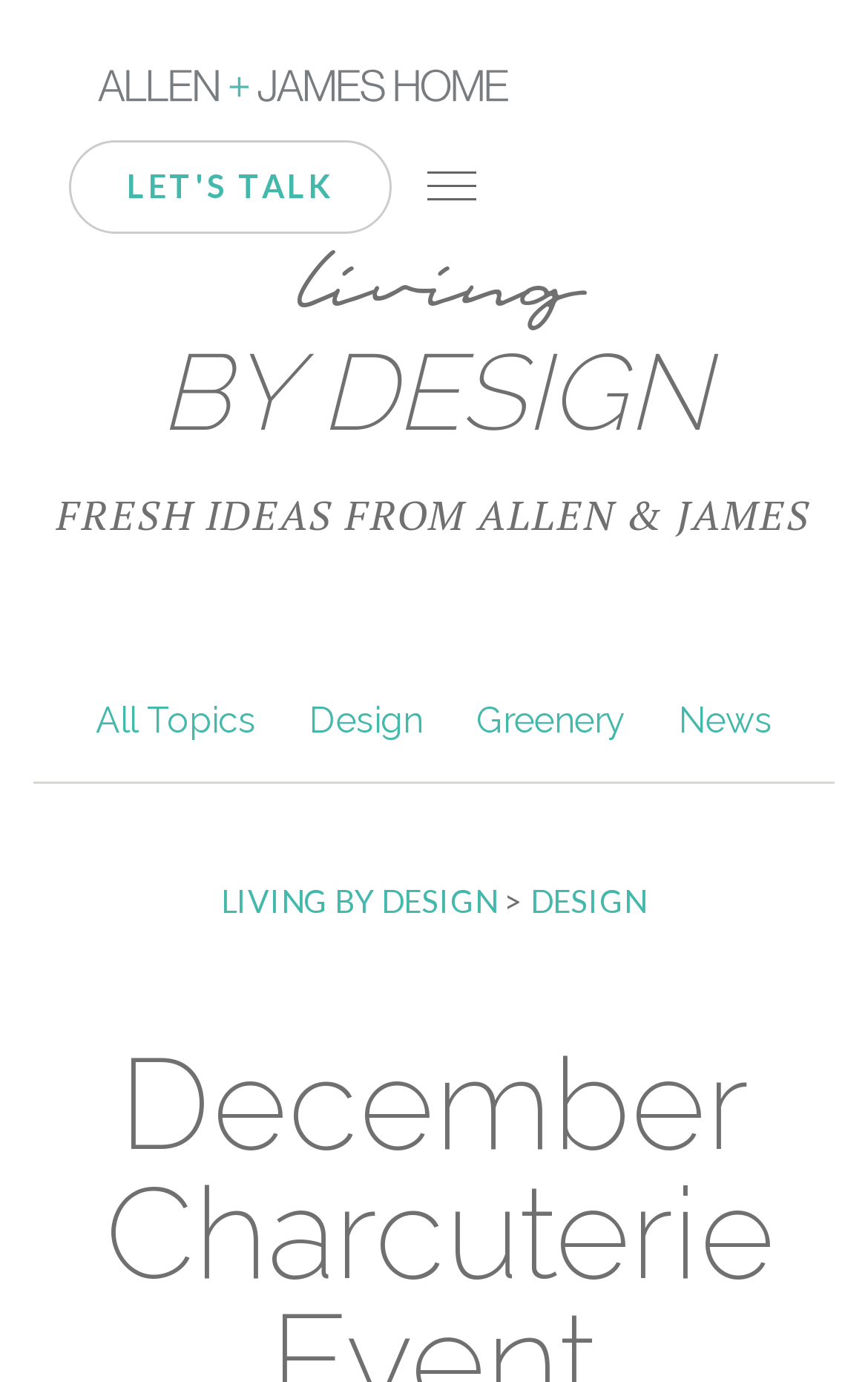How many categories are listed under 'All Topics'?
By examining the image, provide a one-word or phrase answer.

4